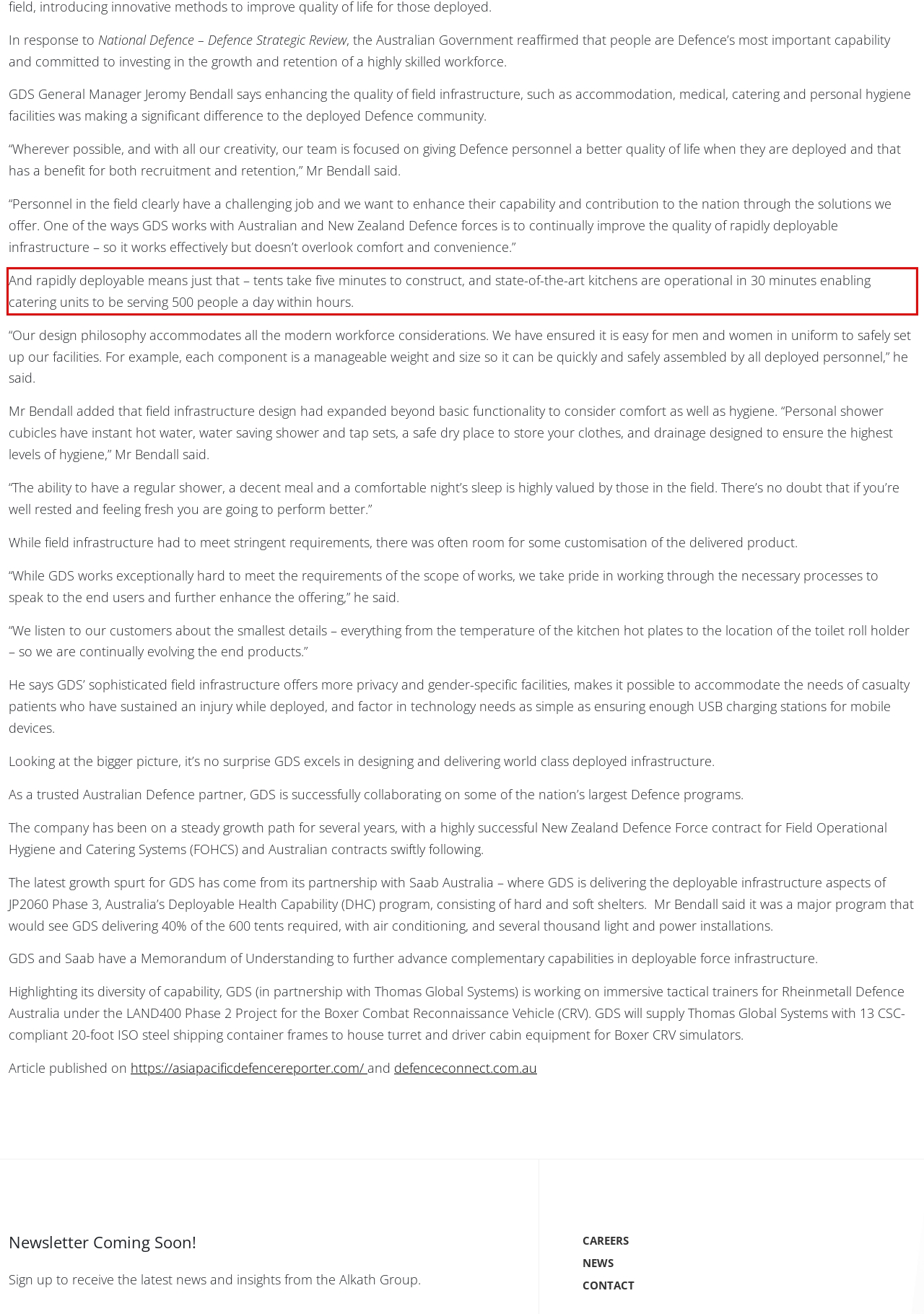Inspect the webpage screenshot that has a red bounding box and use OCR technology to read and display the text inside the red bounding box.

And rapidly deployable means just that – tents take five minutes to construct, and state-of-the-art kitchens are operational in 30 minutes enabling catering units to be serving 500 people a day within hours.